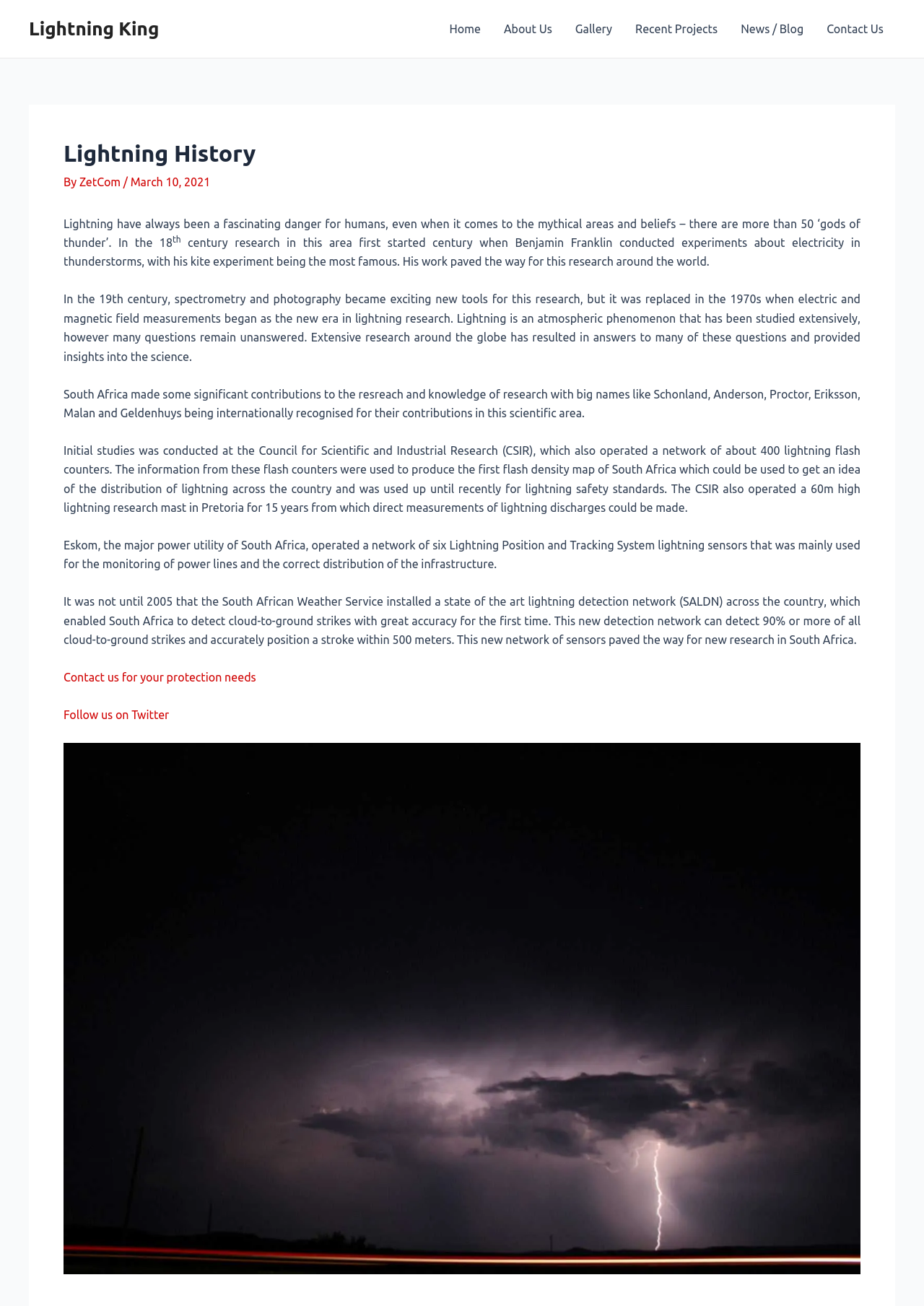Carefully examine the image and provide an in-depth answer to the question: What is the name of the major power utility of South Africa?

According to the webpage, Eskom is the major power utility of South Africa, which operated a network of six Lightning Position and Tracking System lightning sensors that was mainly used for the monitoring of power lines and the correct distribution of the infrastructure.